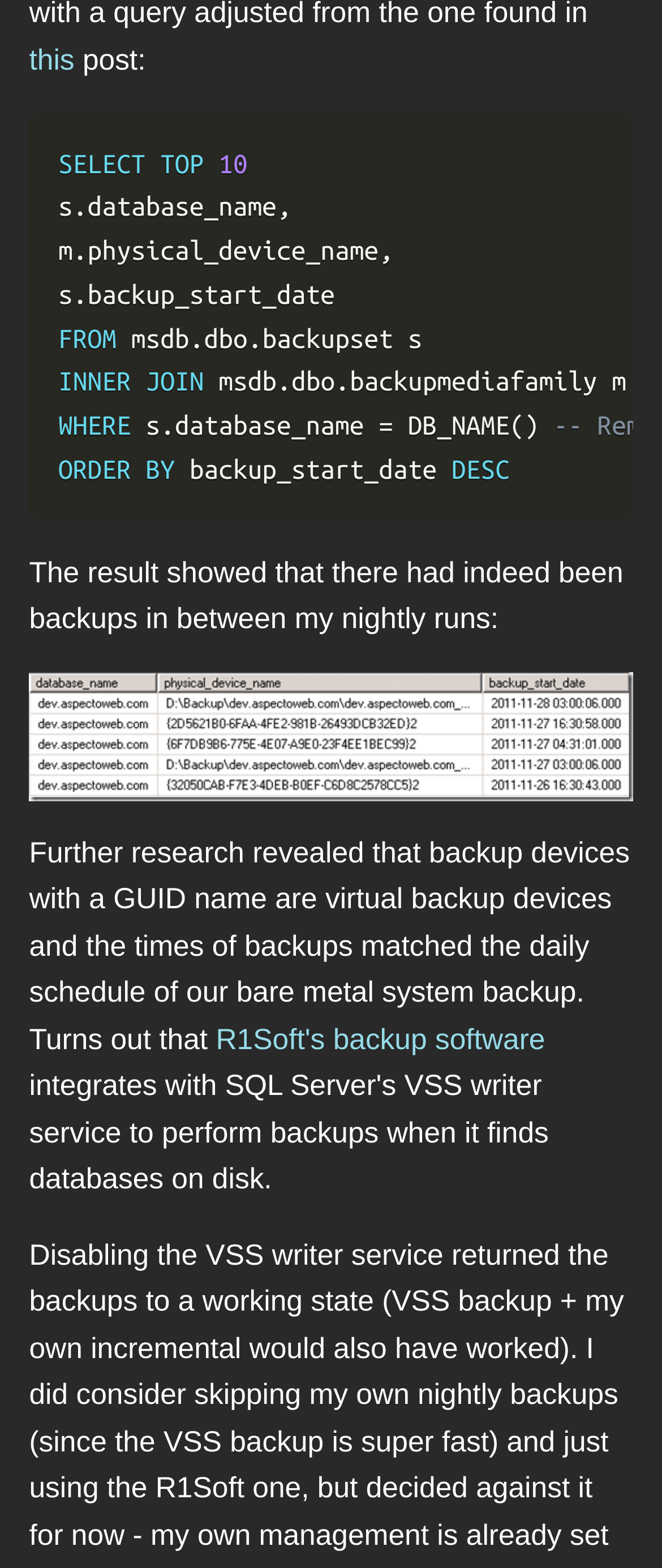Based on the visual content of the image, answer the question thoroughly: What is the order of the result set?

The SQL query has an ORDER BY clause that sorts the result set in descending order by the backup start date.